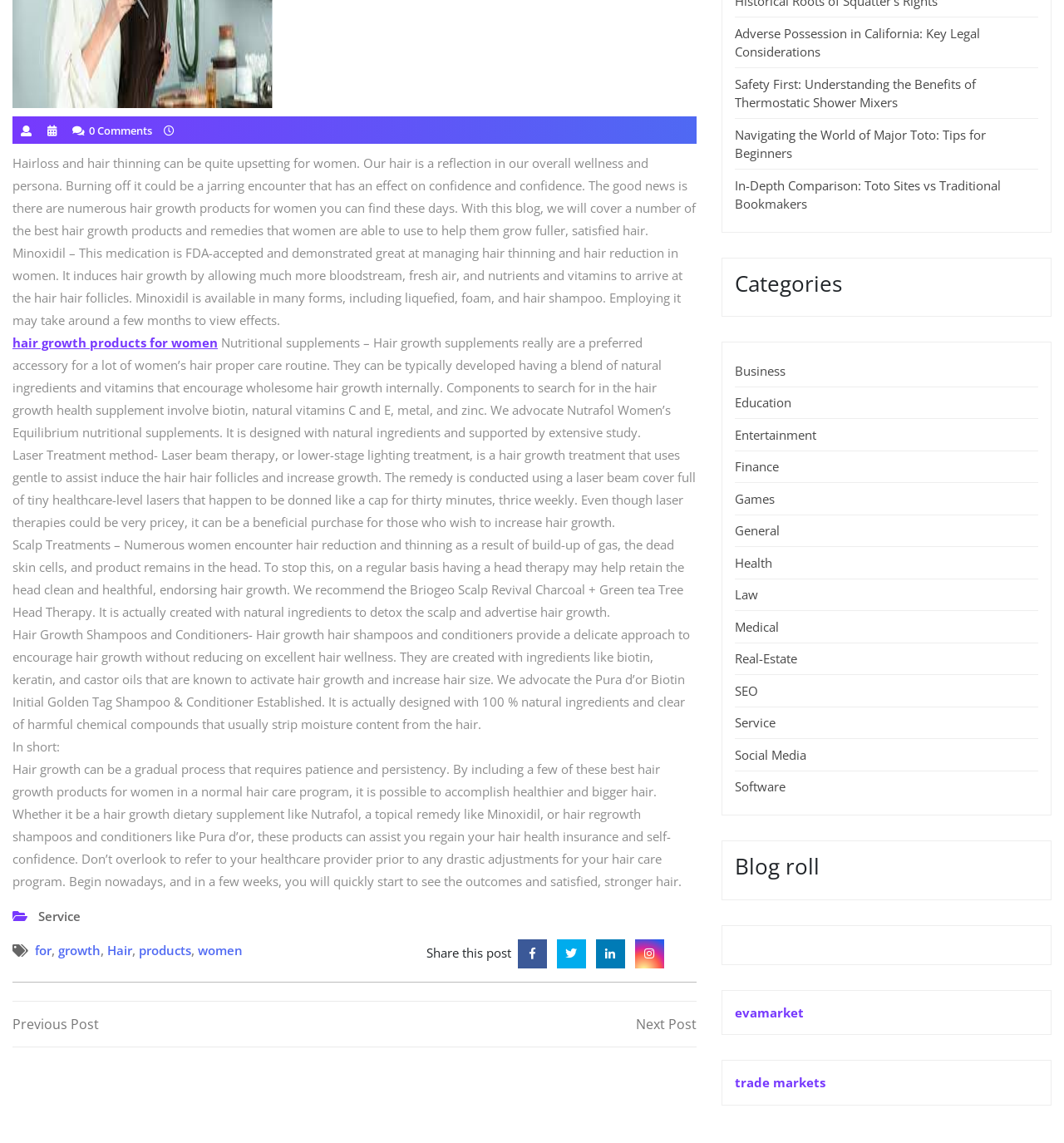Using the format (top-left x, top-left y, bottom-right x, bottom-right y), and given the element description, identify the bounding box coordinates within the screenshot: Games

[0.691, 0.429, 0.728, 0.444]